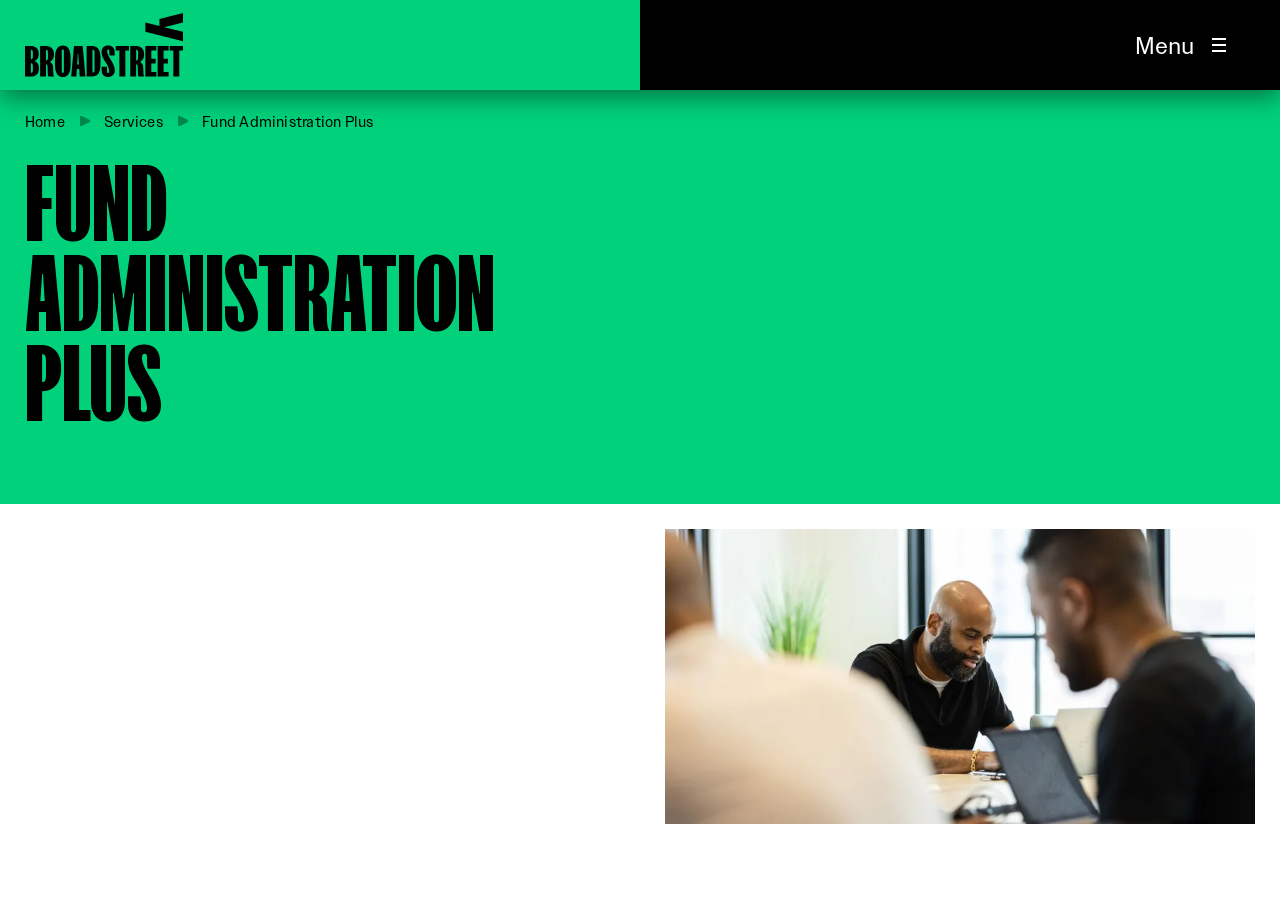How many navigation menus are there?
Refer to the image and provide a one-word or short phrase answer.

2